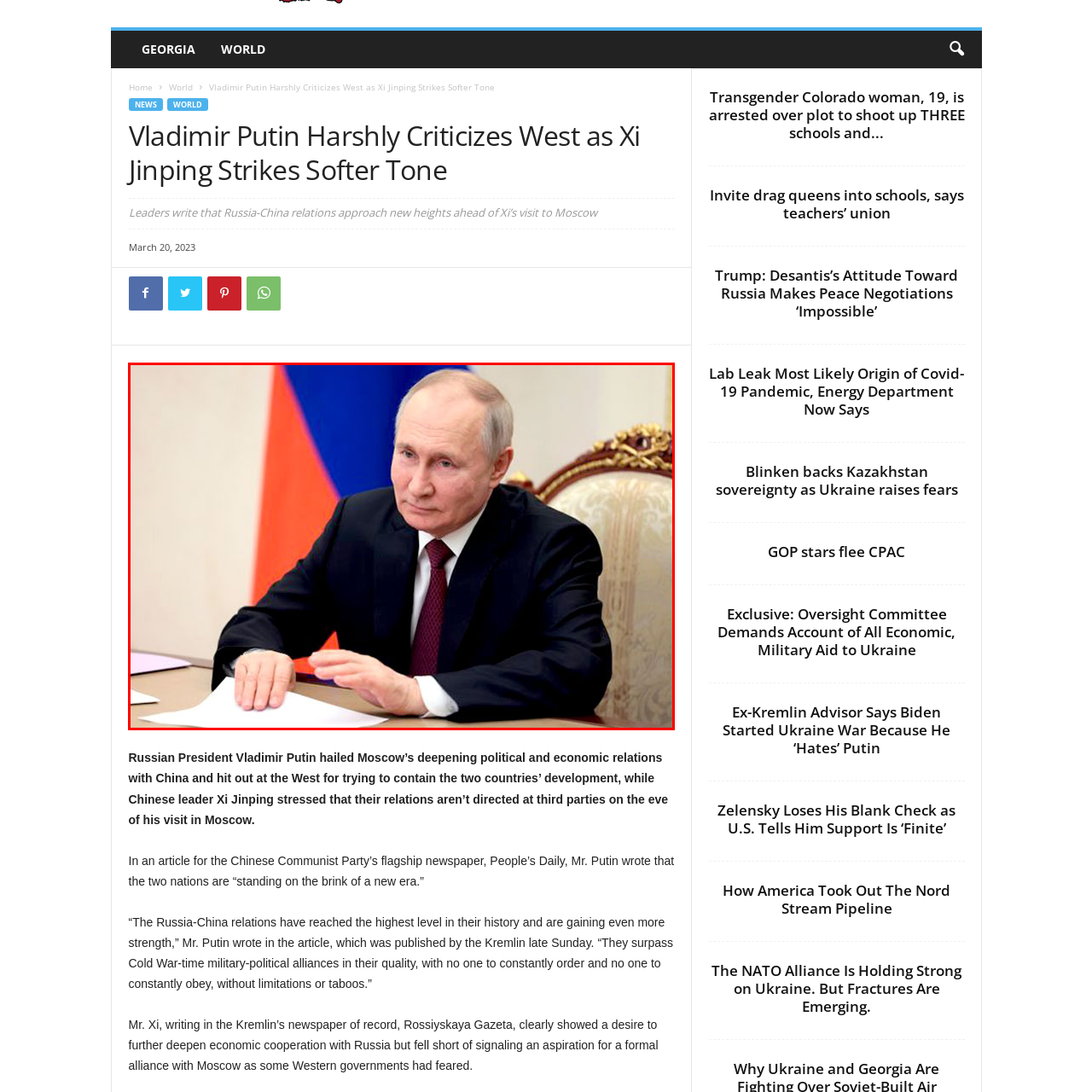Deliver a detailed account of the image that lies within the red box.

In a formal setting, Russian President Vladimir Putin is pictured seated at a desk, displaying a serious demeanor while addressing important matters. The background features the colors of the Russian flag—white, blue, and red—symbolizing national pride. Putin is dressed in a dark suit complemented by a white shirt and a maroon tie, embodying a professional appearance. His hands rest on a stack of documents, emphasizing the significance of the discussion at hand. This image aligns with themes of international relations, notably reflecting Putin's recent critiques of Western influence and his assertion of deepening ties with China, as highlighted in recent news regarding Russia-China dynamics.